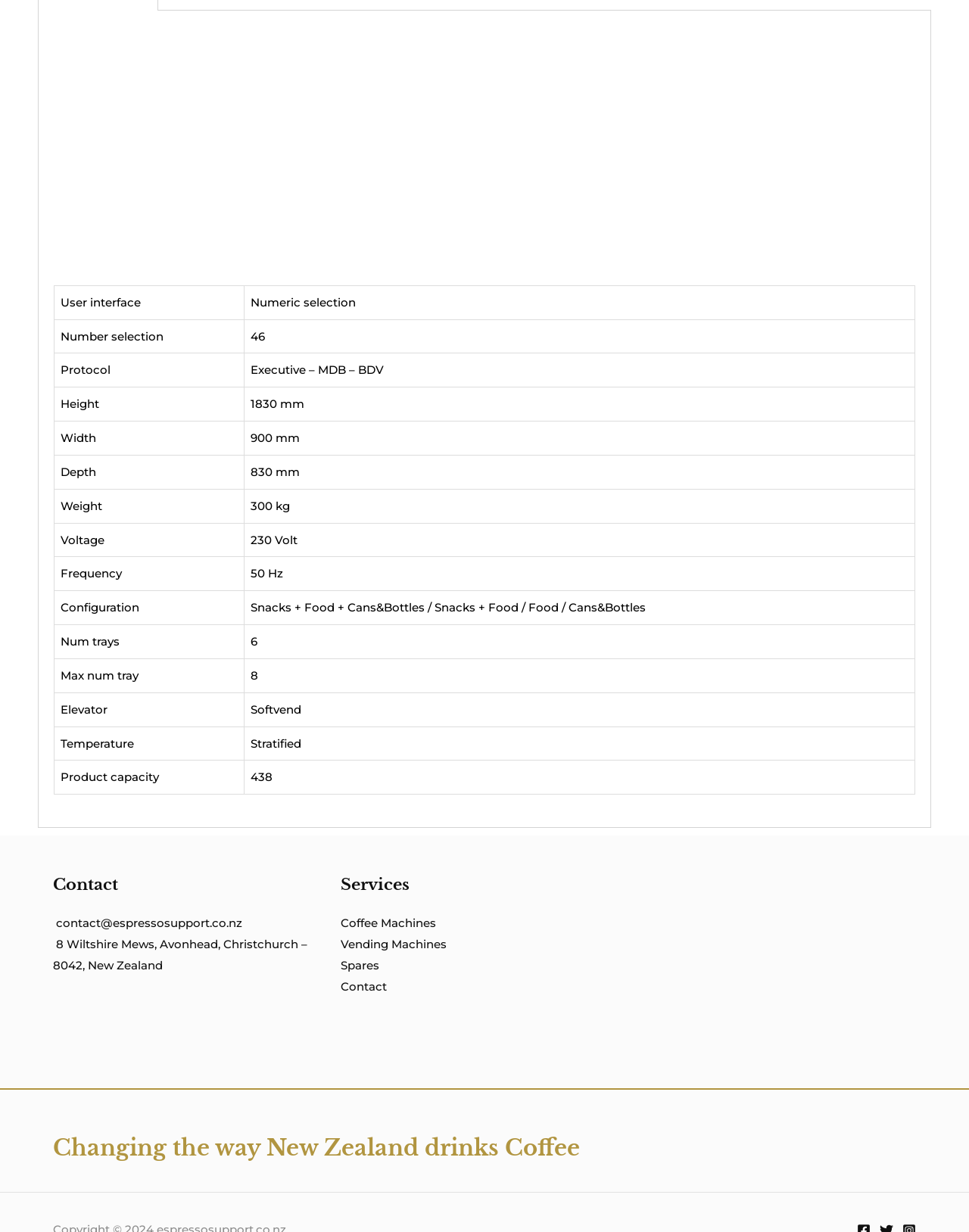Using the format (top-left x, top-left y, bottom-right x, bottom-right y), provide the bounding box coordinates for the described UI element. All values should be floating point numbers between 0 and 1: Contact

[0.352, 0.795, 0.399, 0.806]